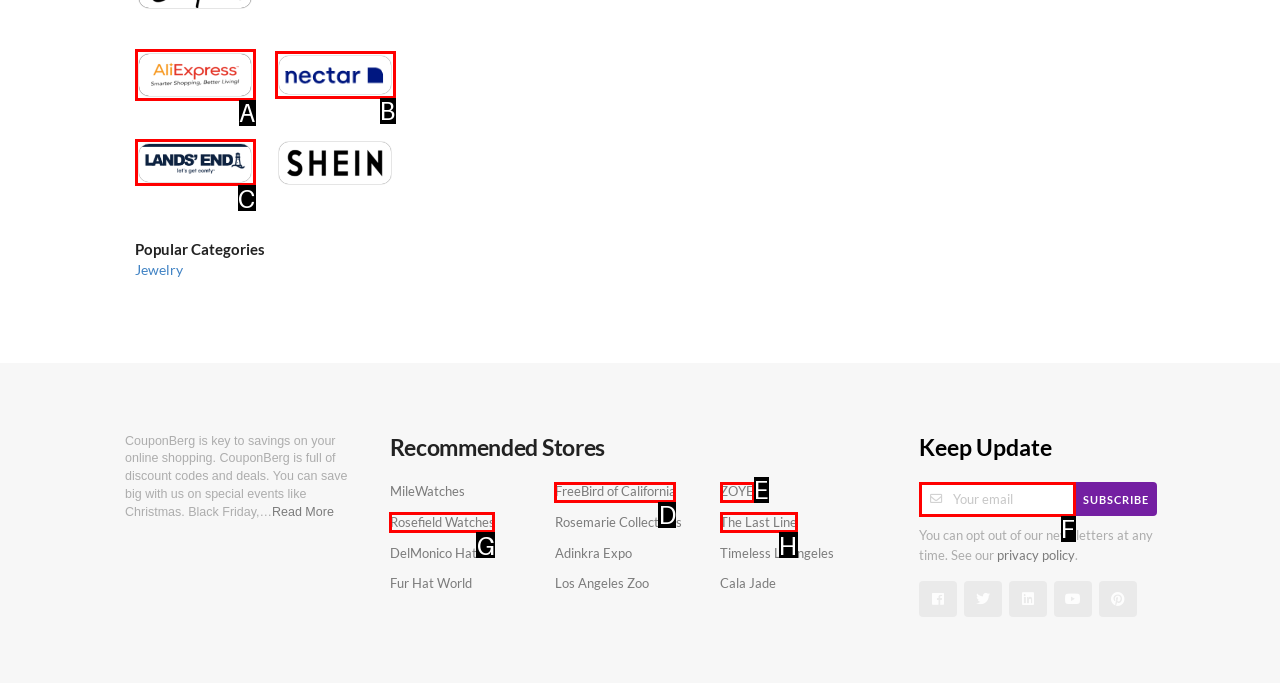Identify the HTML element to select in order to accomplish the following task: Subscribe with your email
Reply with the letter of the chosen option from the given choices directly.

F